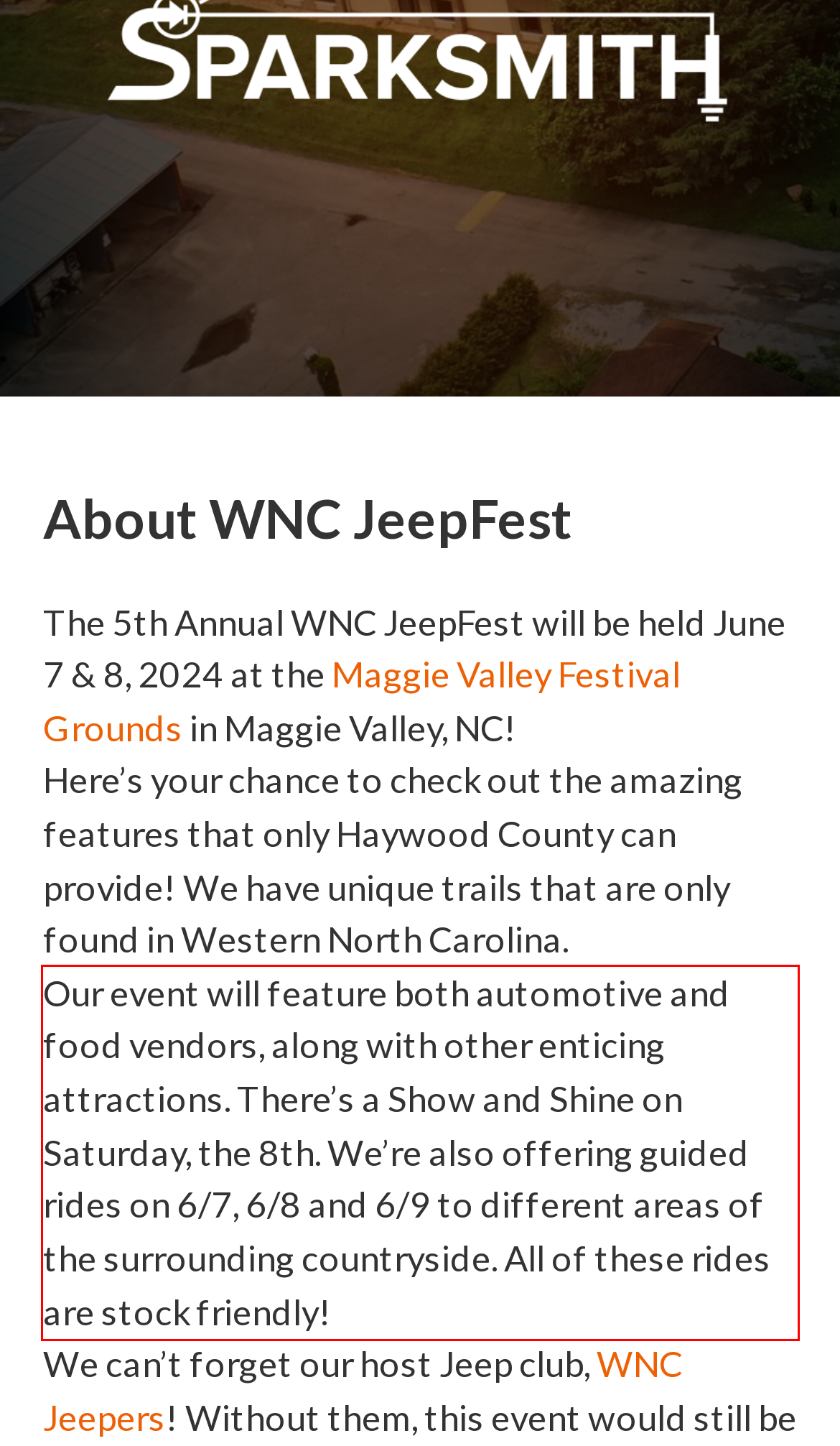Given a screenshot of a webpage containing a red bounding box, perform OCR on the text within this red bounding box and provide the text content.

Our event will feature both automotive and food vendors, along with other enticing attractions. There’s a Show and Shine on Saturday, the 8th. We’re also offering guided rides on 6/7, 6/8 and 6/9 to different areas of the surrounding countryside. All of these rides are stock friendly!